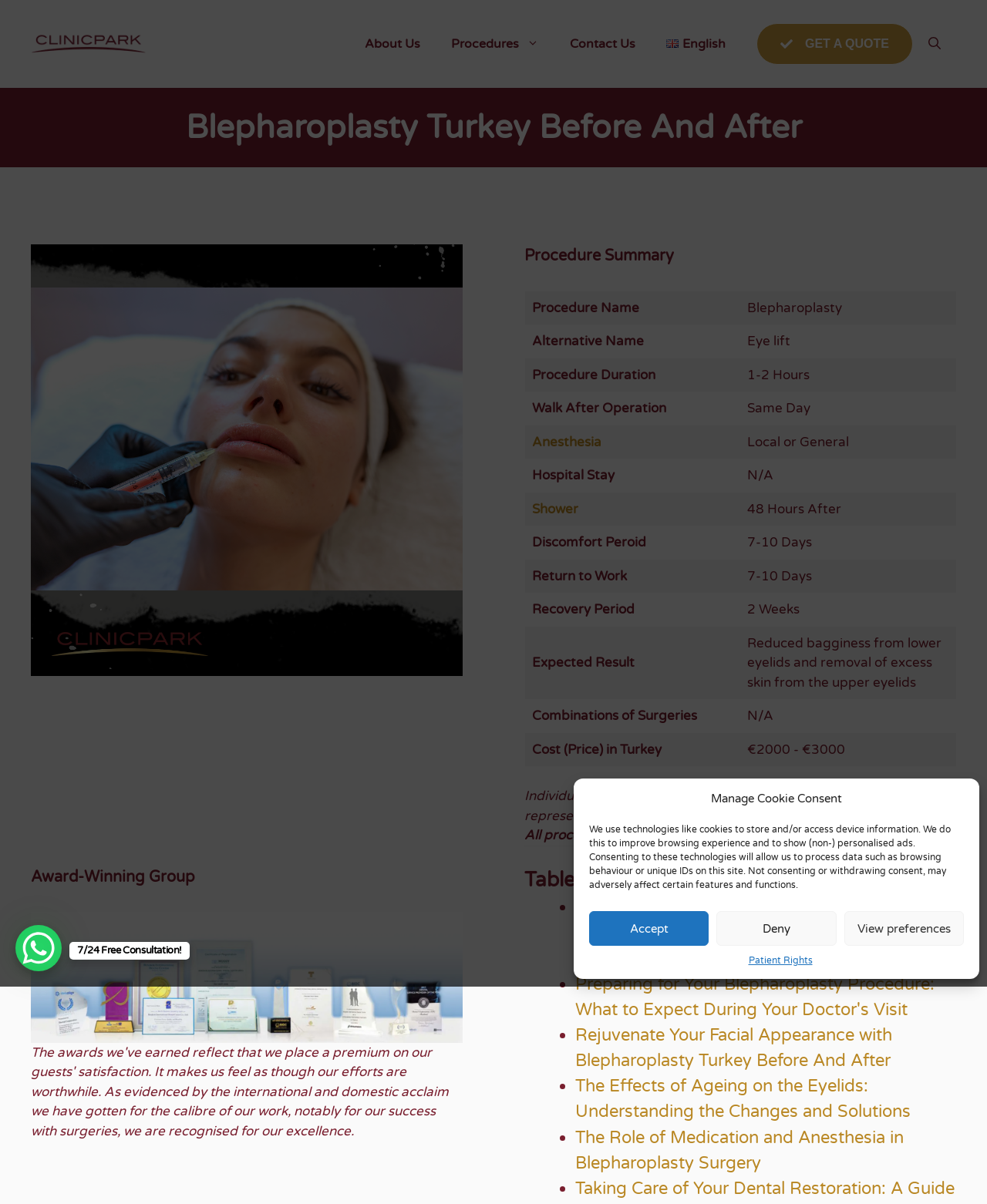Utilize the details in the image to thoroughly answer the following question: What is the cost of the procedure in Turkey?

The cost of the procedure in Turkey can be found in the table under the 'Procedure Summary' section, where it is listed as '€2000 - €3000' in the 'Cost (Price) in Turkey' column.